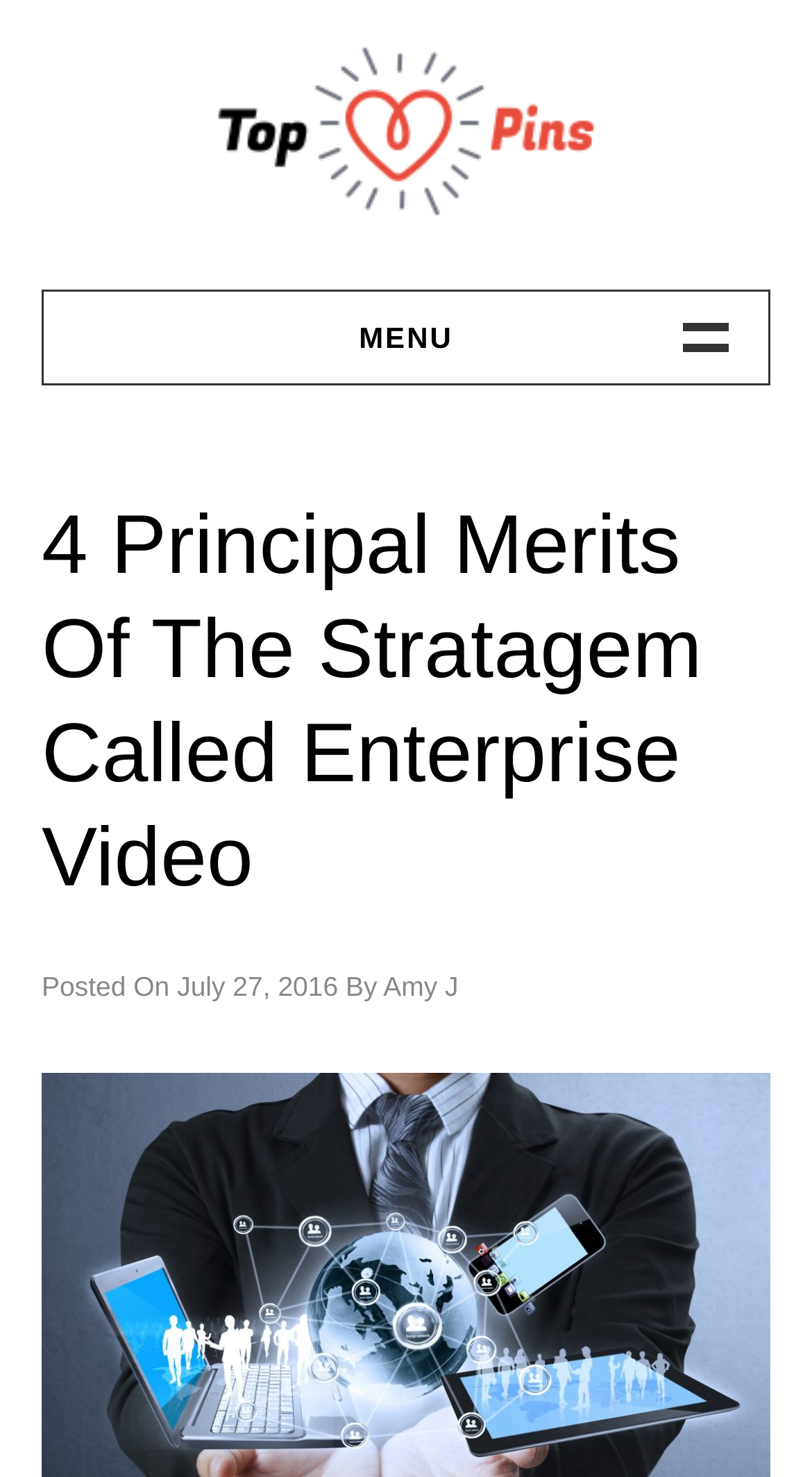From the webpage screenshot, predict the bounding box of the UI element that matches this description: "Lifestyle".

[0.051, 0.494, 0.949, 0.553]